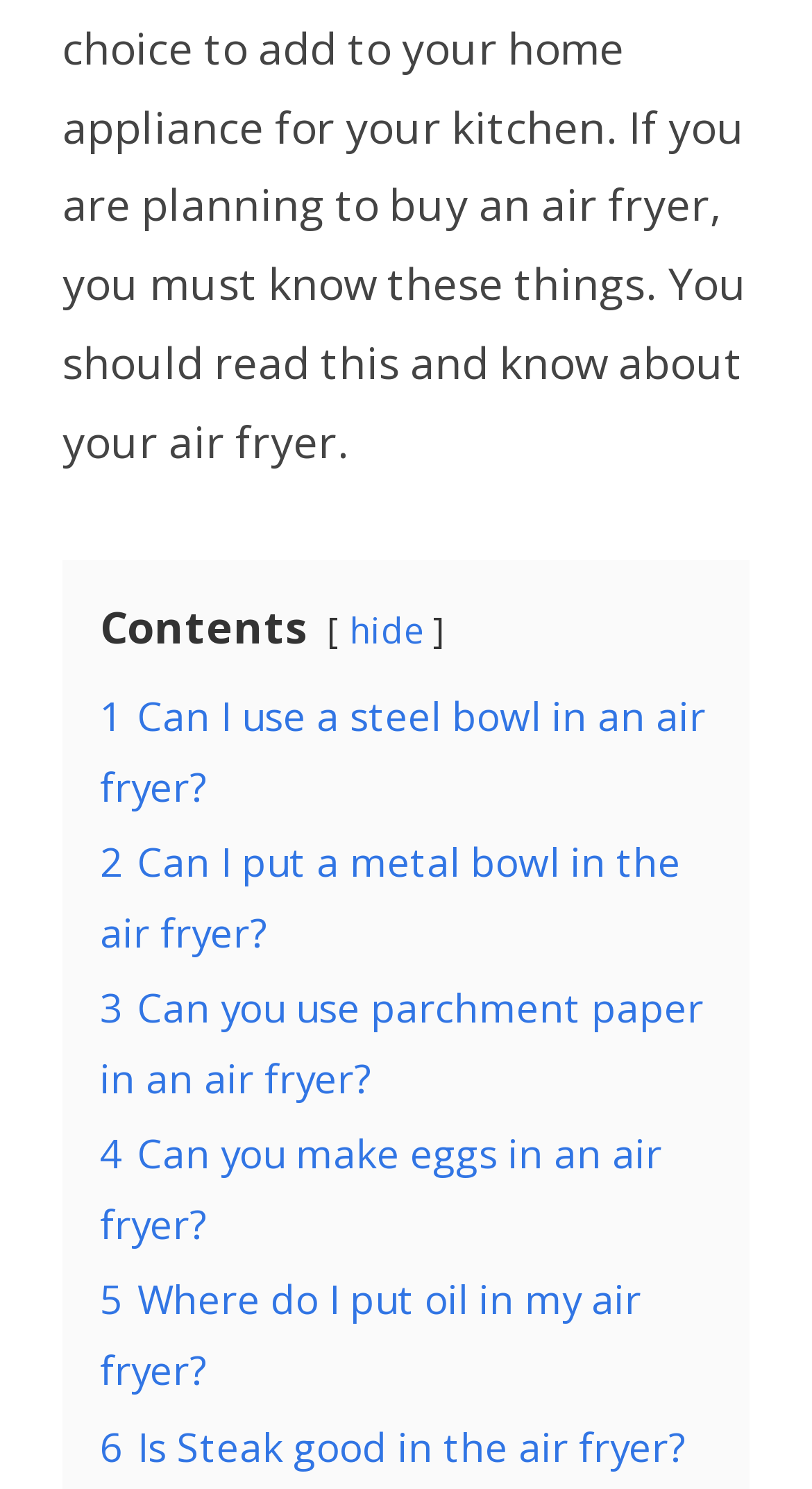Using the details from the image, please elaborate on the following question: Are the questions listed in a specific order?

I observed that the link elements with question-like text are numbered from 1 to 6, suggesting that the questions are listed in a specific order, namely, by number.